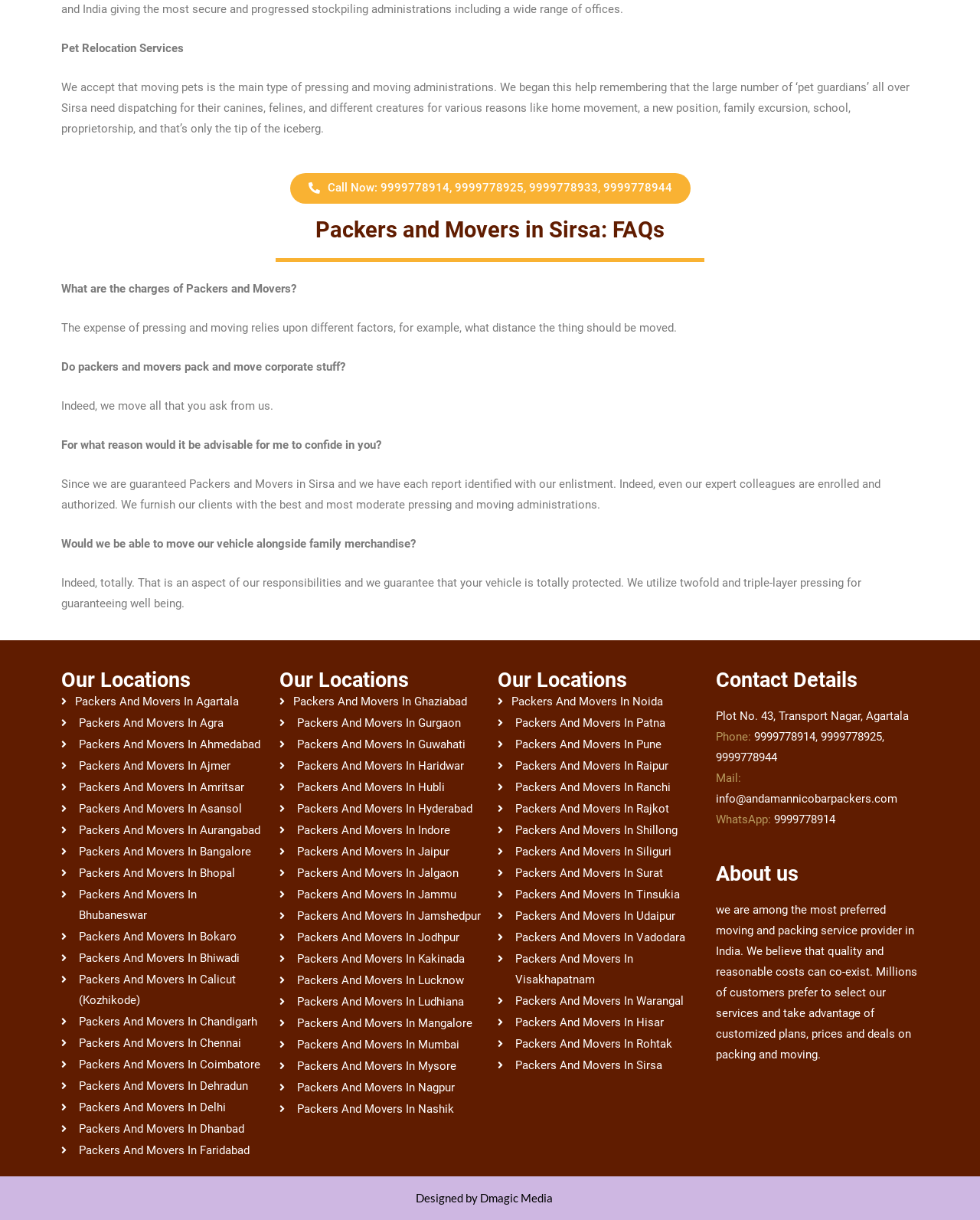What is the location of their office?
Answer with a single word or phrase by referring to the visual content.

Plot No. 43, Transport Nagar, Agartala